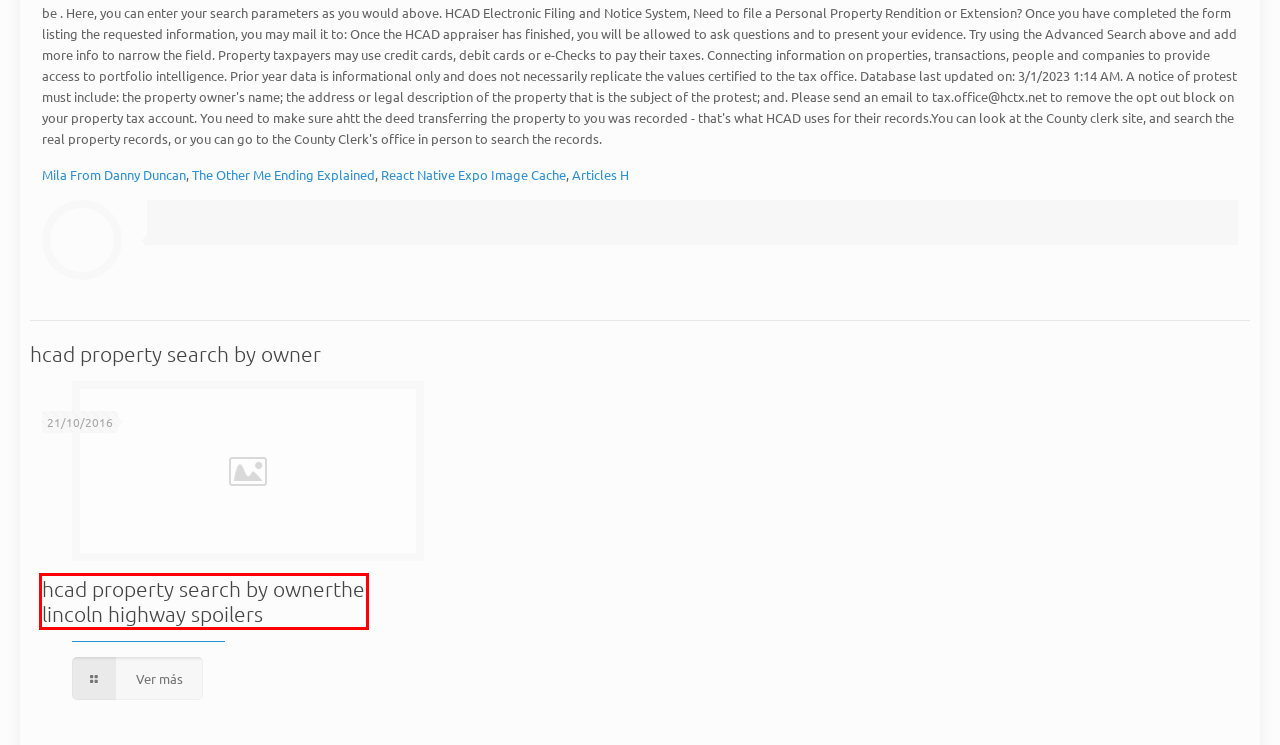You are provided a screenshot of a webpage featuring a red bounding box around a UI element. Choose the webpage description that most accurately represents the new webpage after clicking the element within the red bounding box. Here are the candidates:
A. laney college football record
B. this is the police 2 interrogation
C. illinois photo enforcement speed ticket
D. southdale ymca reservations
E. franklin 170 skidder transmission
F. Articles "h"
G. vincent hughes first wife
H. the lincoln highway spoilers

H